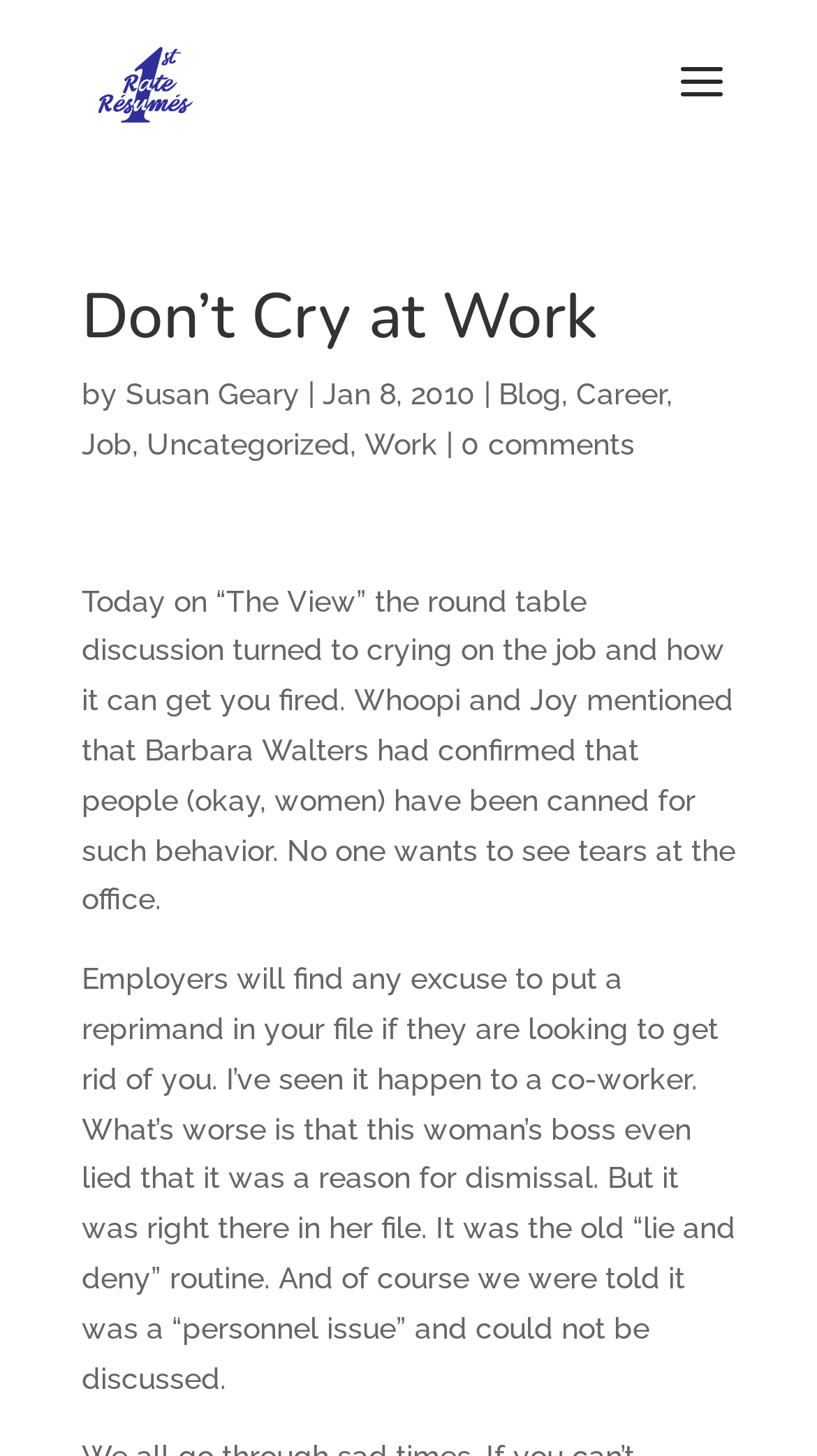Identify the bounding box coordinates of the element to click to follow this instruction: 'Explore the 'Job' category'. Ensure the coordinates are four float values between 0 and 1, provided as [left, top, right, bottom].

[0.1, 0.293, 0.162, 0.316]